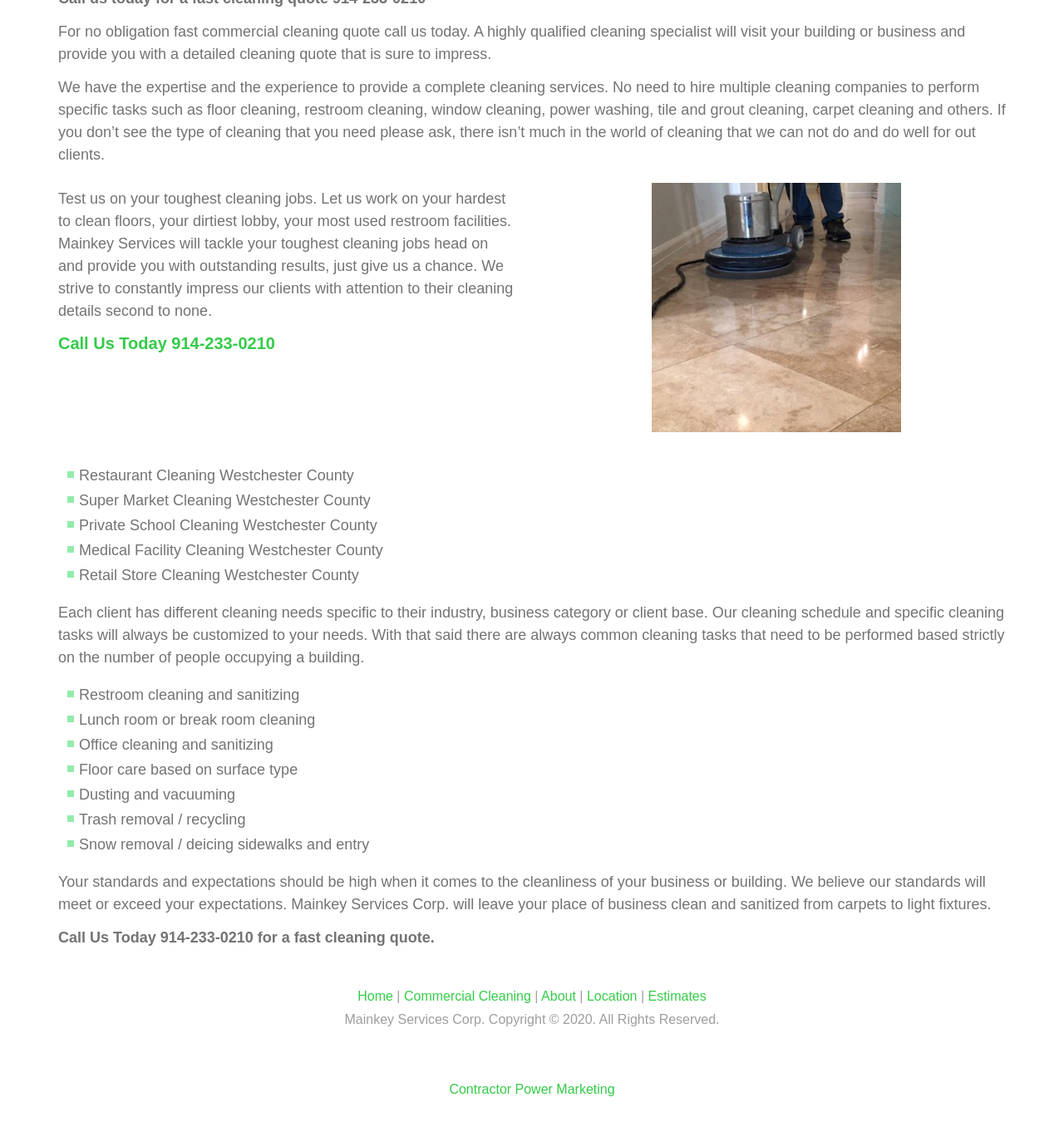Please determine the bounding box coordinates for the element with the description: "Contractor Power Marketing".

[0.422, 0.964, 0.578, 0.977]